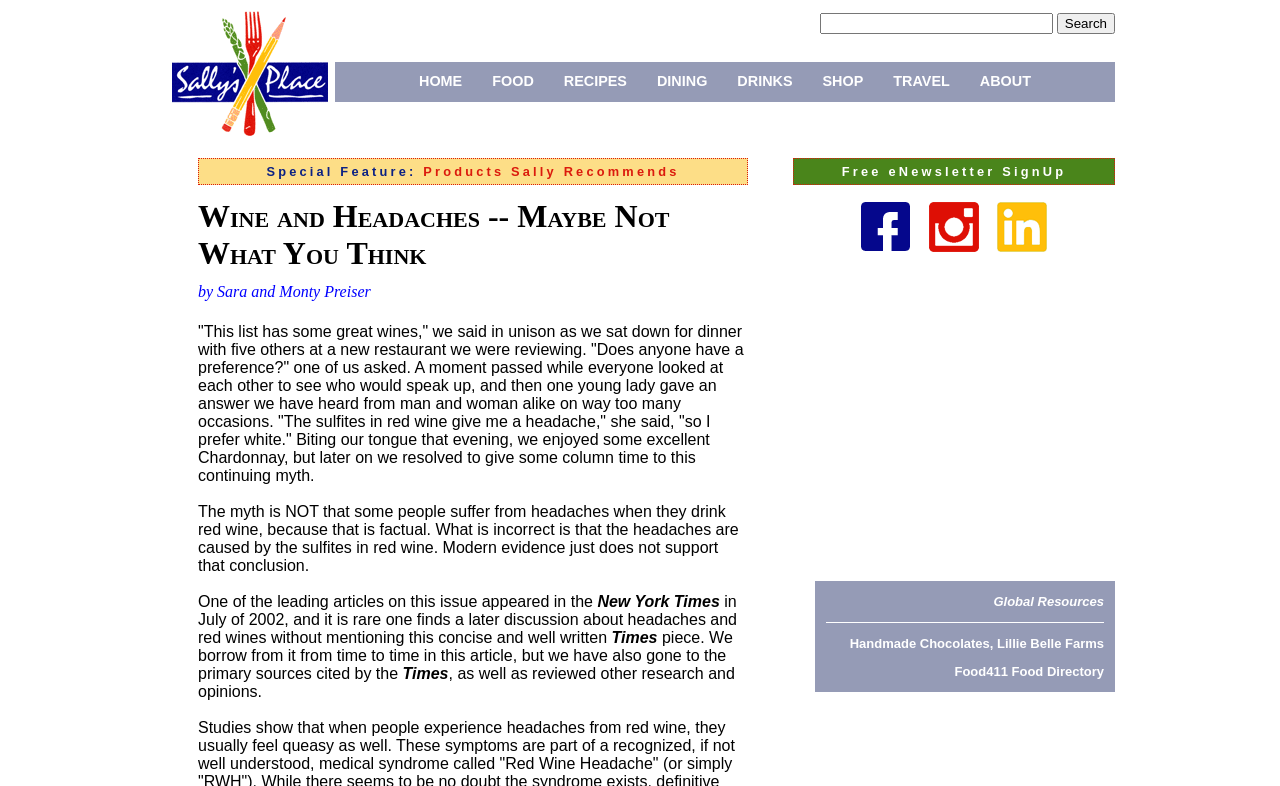What social media platforms is Sally Bernstein on?
Based on the image, answer the question with as much detail as possible.

Sally Bernstein is on Facebook, Instagram, and LinkedIn as indicated by the links with the text 'Sally's Place on Facebook', 'Sally Bernstein on Instagram', and 'Sally Bernstein at Linked In' respectively.